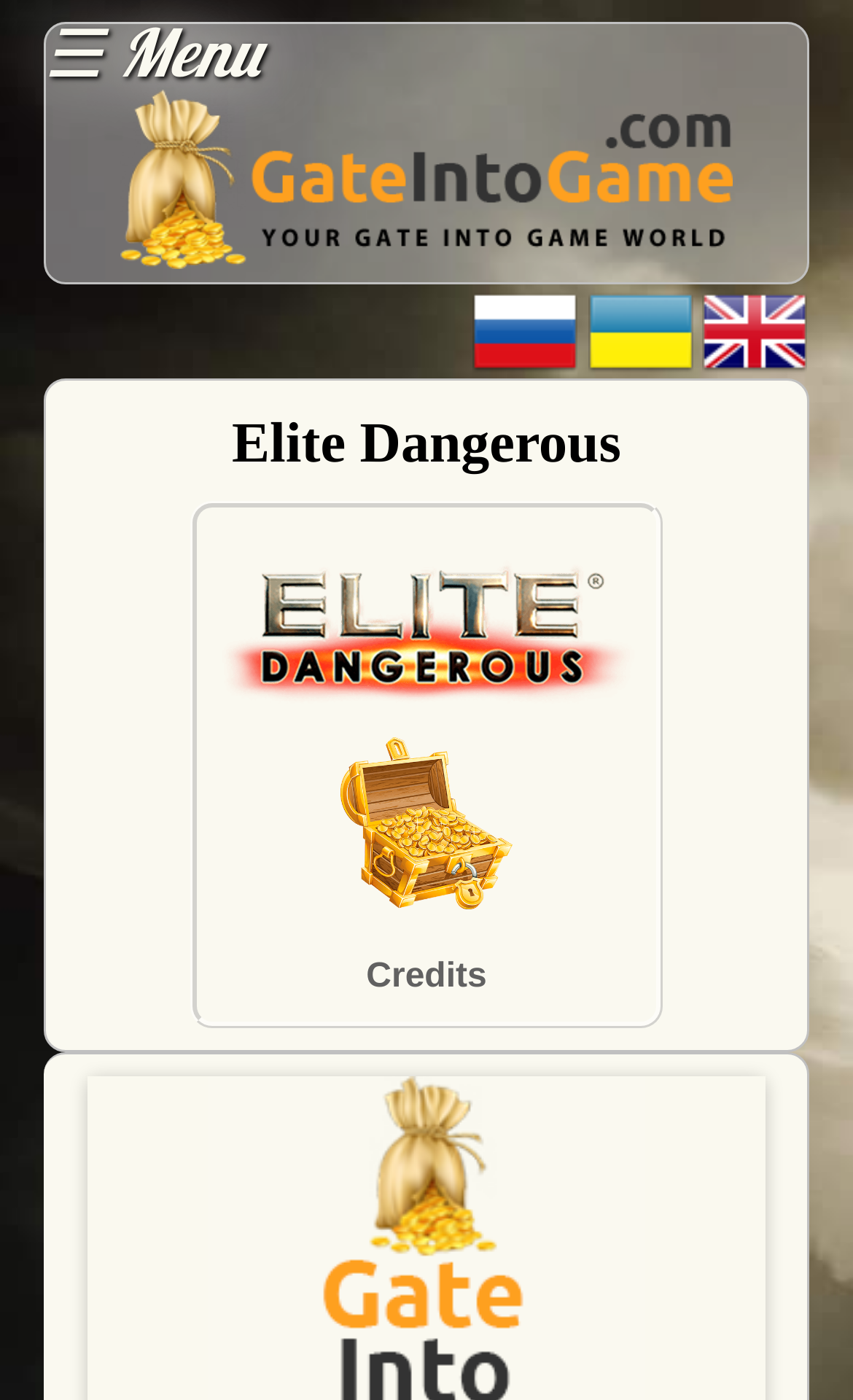What is the language of the first flag?
Look at the image and answer with only one word or phrase.

Русский